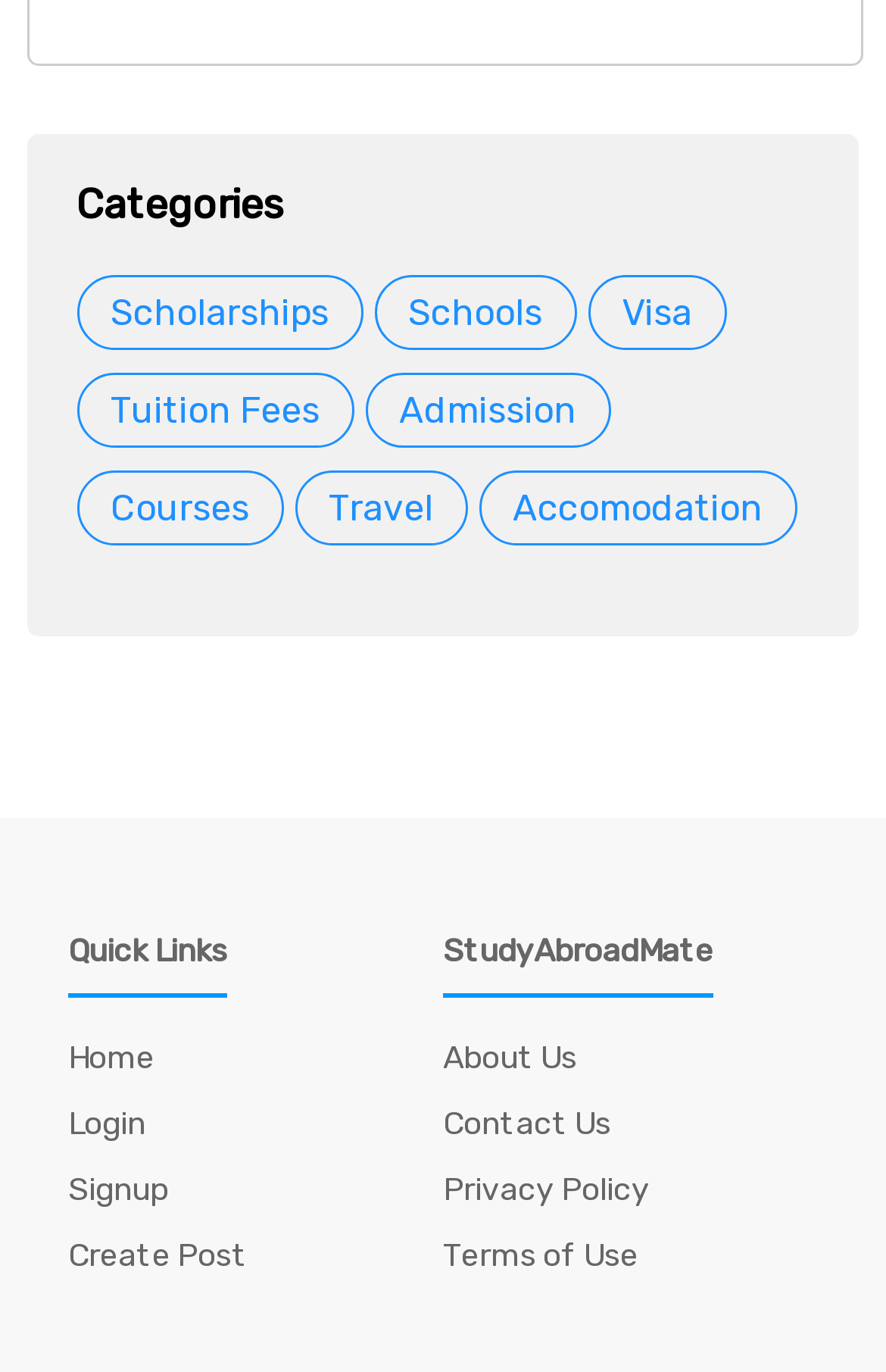Provide a brief response using a word or short phrase to this question:
What can users do on the 'Quick Links' section?

Access Home, Login, Signup, etc.